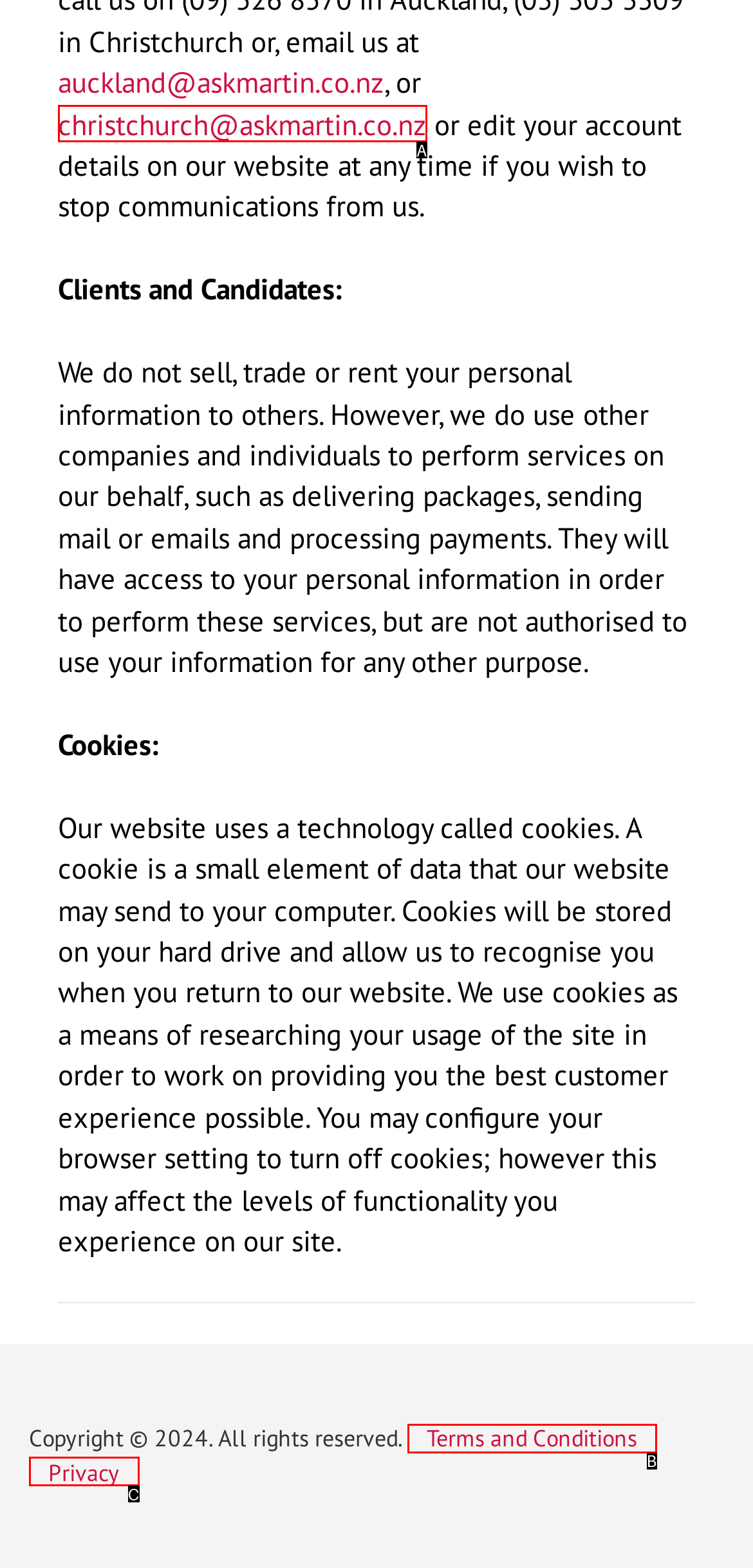Given the element description: christchurch@askmartin.co.nz, choose the HTML element that aligns with it. Indicate your choice with the corresponding letter.

A